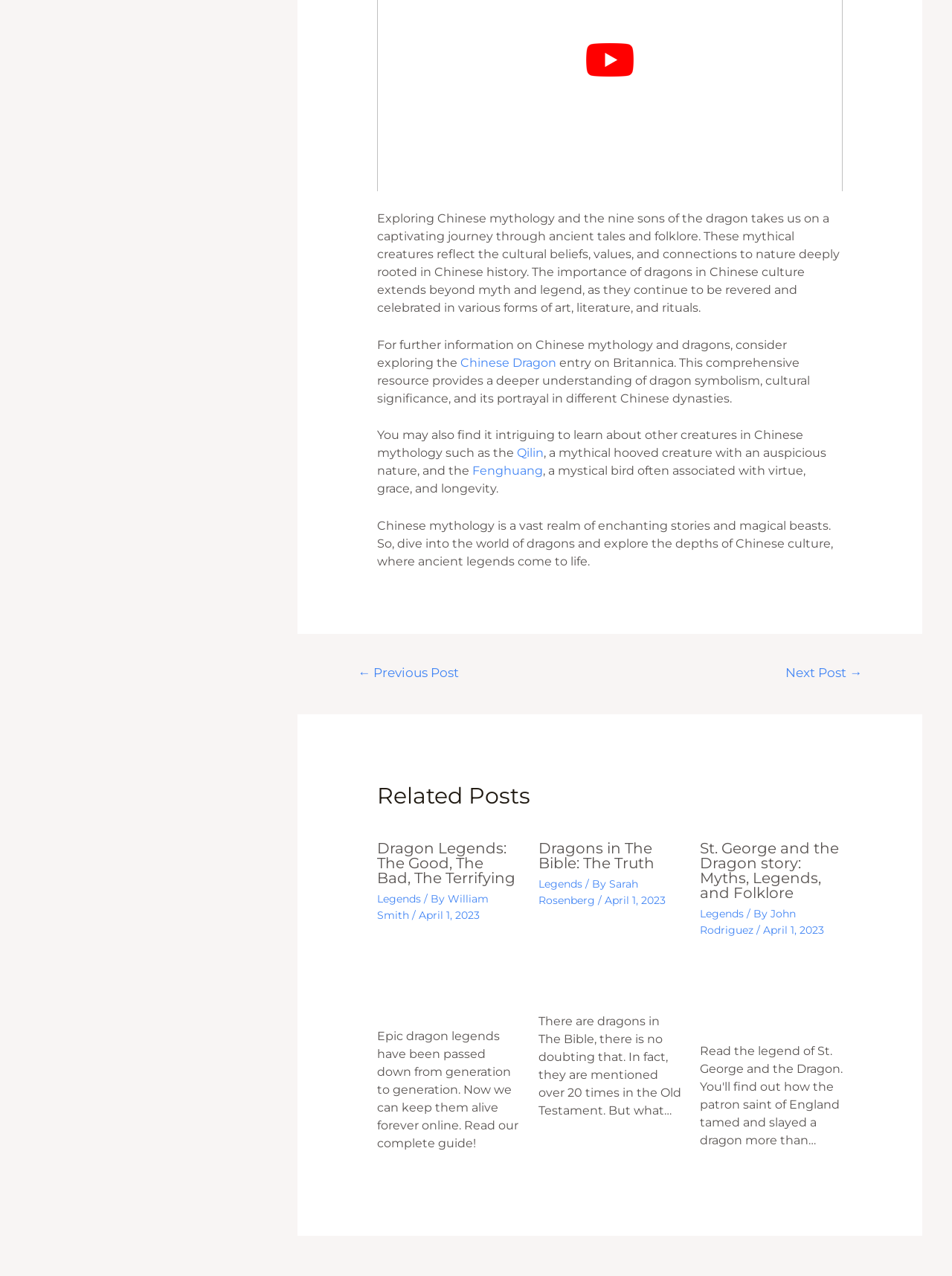Kindly provide the bounding box coordinates of the section you need to click on to fulfill the given instruction: "Read more about St. George and the Dragon story: Myths, Legends, and Folklore".

[0.735, 0.77, 0.885, 0.781]